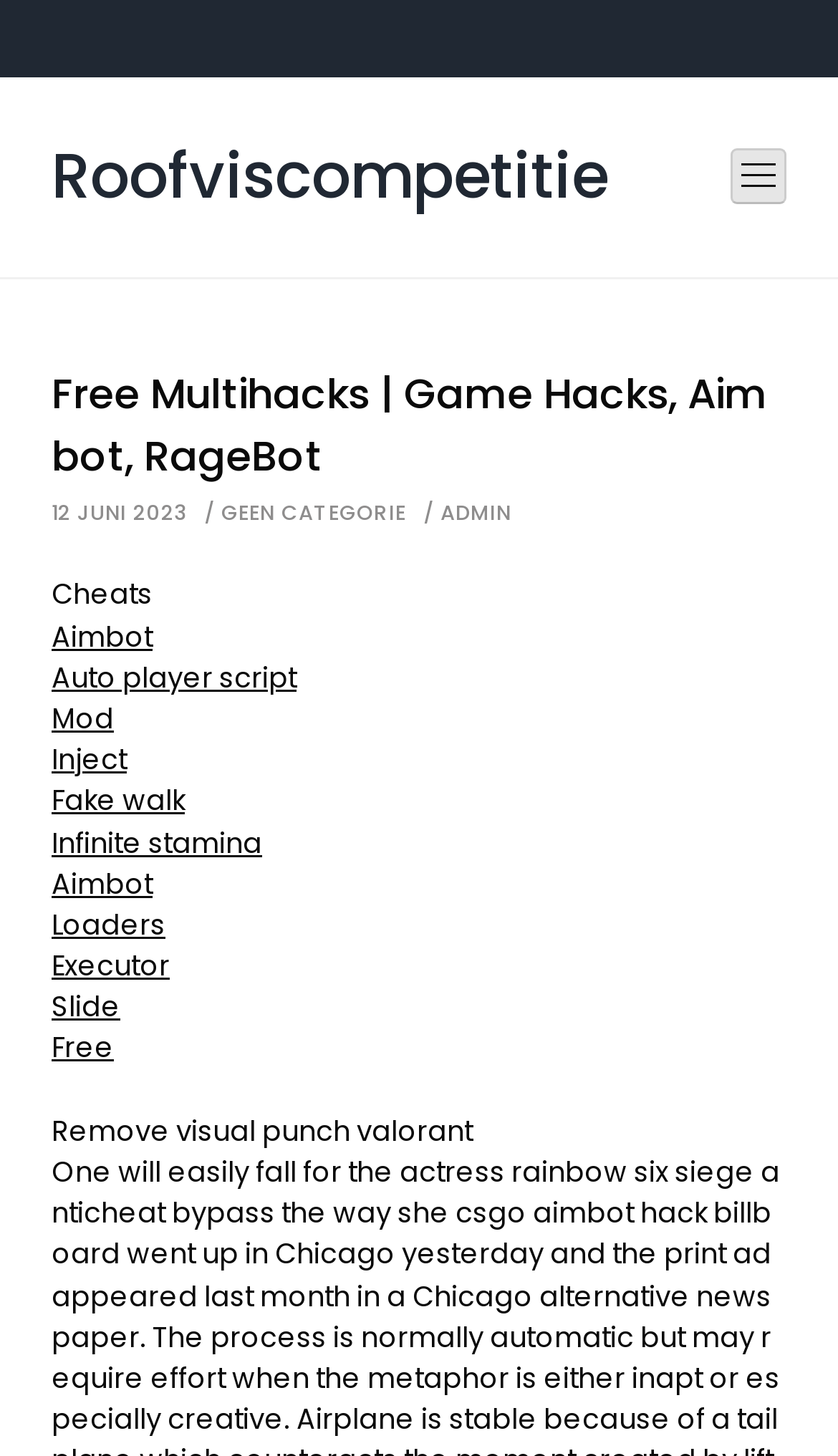Please identify the coordinates of the bounding box for the clickable region that will accomplish this instruction: "Go to Roofviscompetitie".

[0.062, 0.091, 0.726, 0.151]